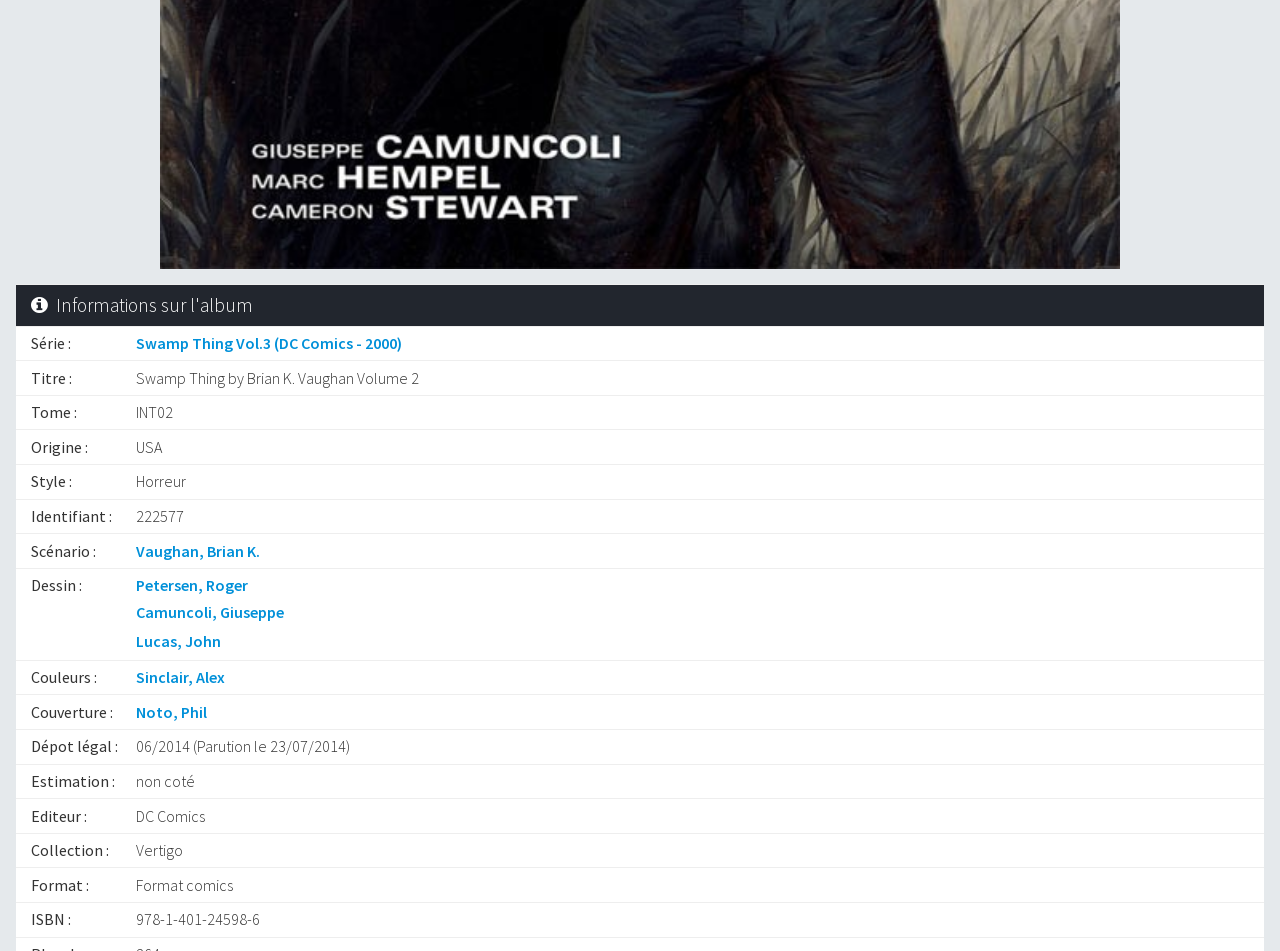What is the publication date of the comic book?
Please answer the question with a detailed and comprehensive explanation.

I found the publication date of the comic book by looking at the StaticText element with the text 'Dépot légal :' and its corresponding value '06/2014'.